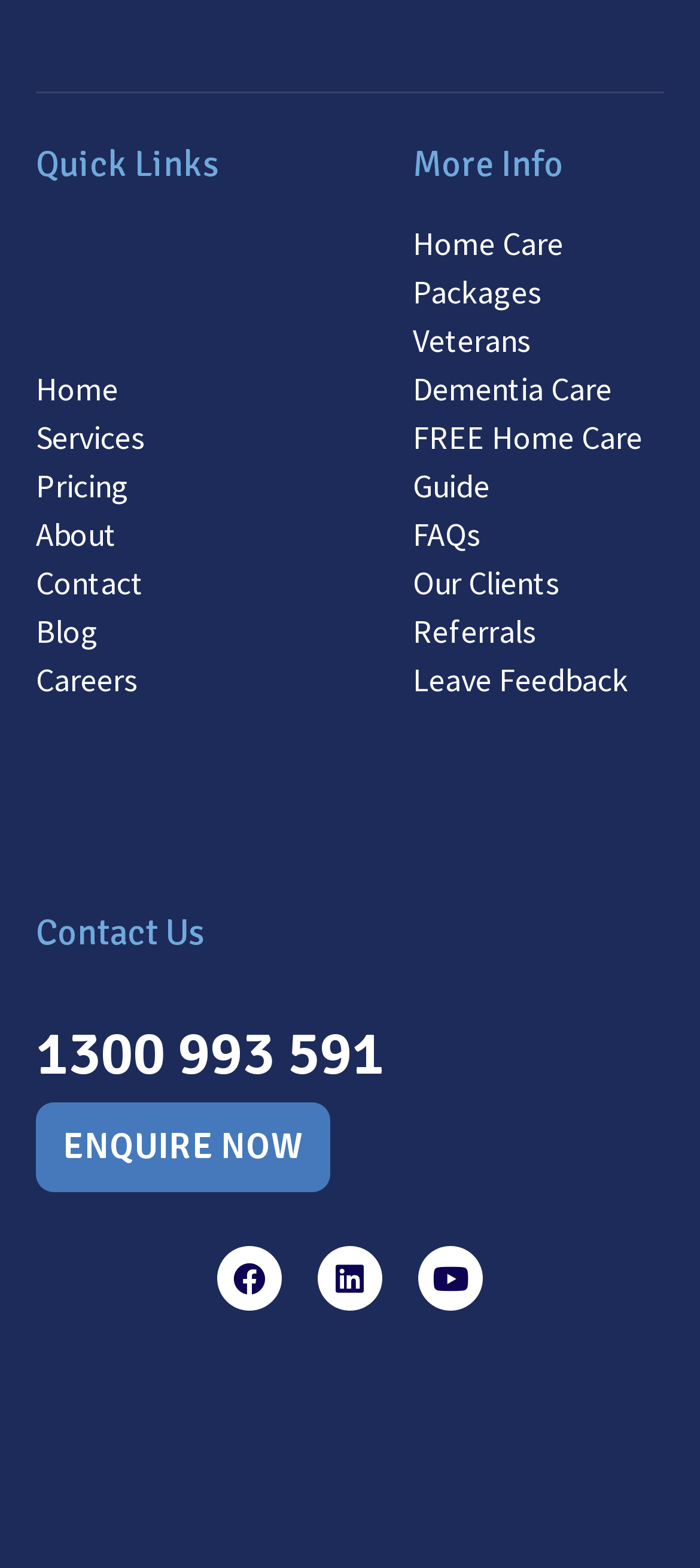Give the bounding box coordinates for this UI element: "Our Clients". The coordinates should be four float numbers between 0 and 1, arranged as [left, top, right, bottom].

[0.59, 0.356, 0.949, 0.387]